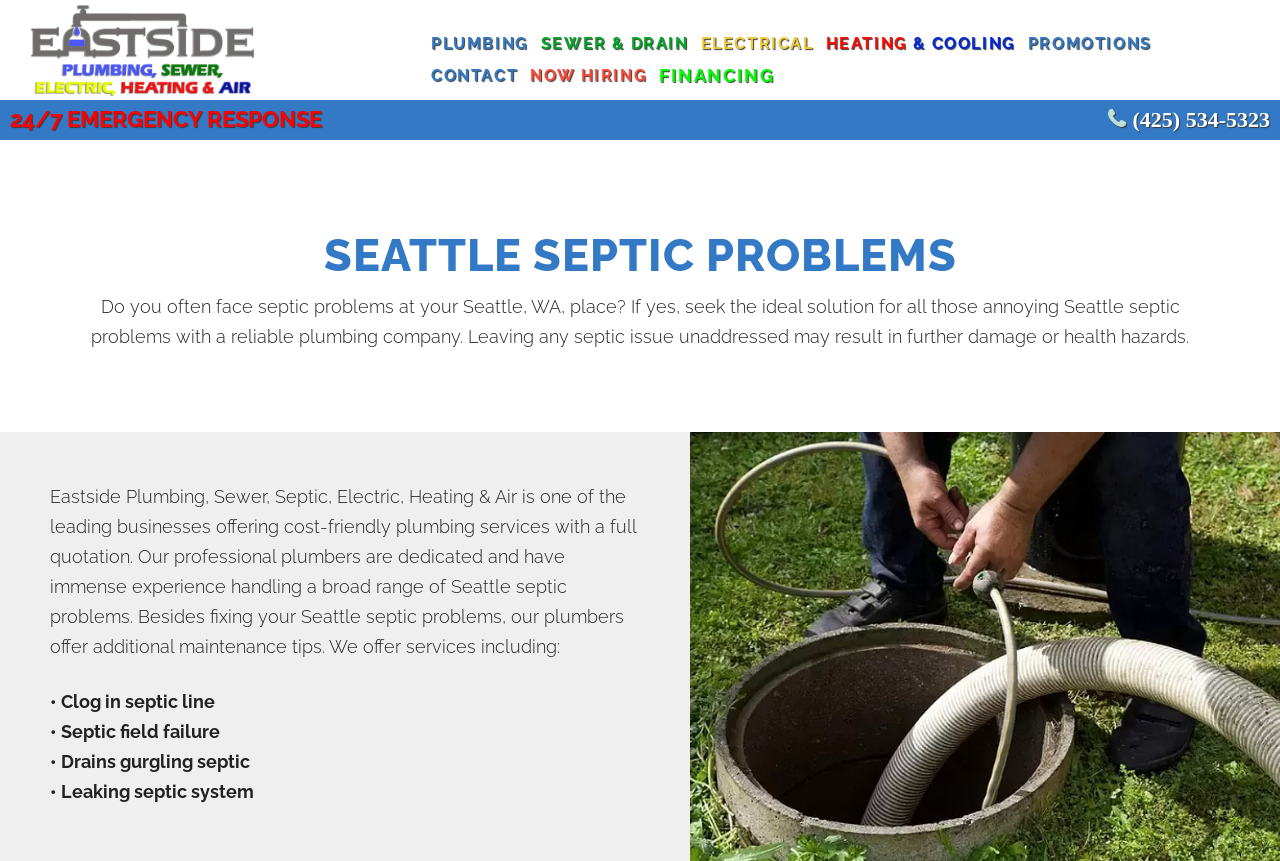What is the phone number?
Look at the screenshot and respond with one word or a short phrase.

(425) 534-5323